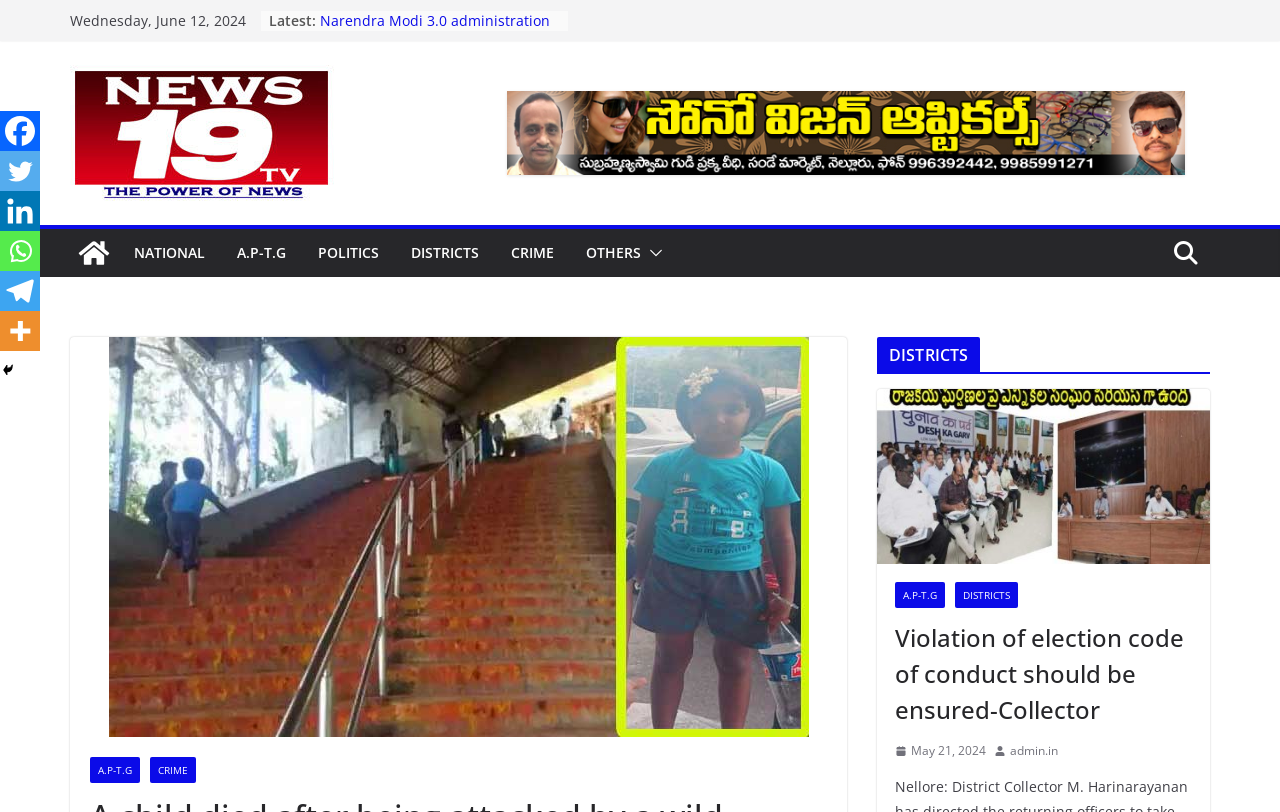What is the title of the first news article?
Please provide a detailed and comprehensive answer to the question.

The title of the first news article is 'A child died after being attacked by a wild animal in Tirumala', which is a brief summary of the news article.